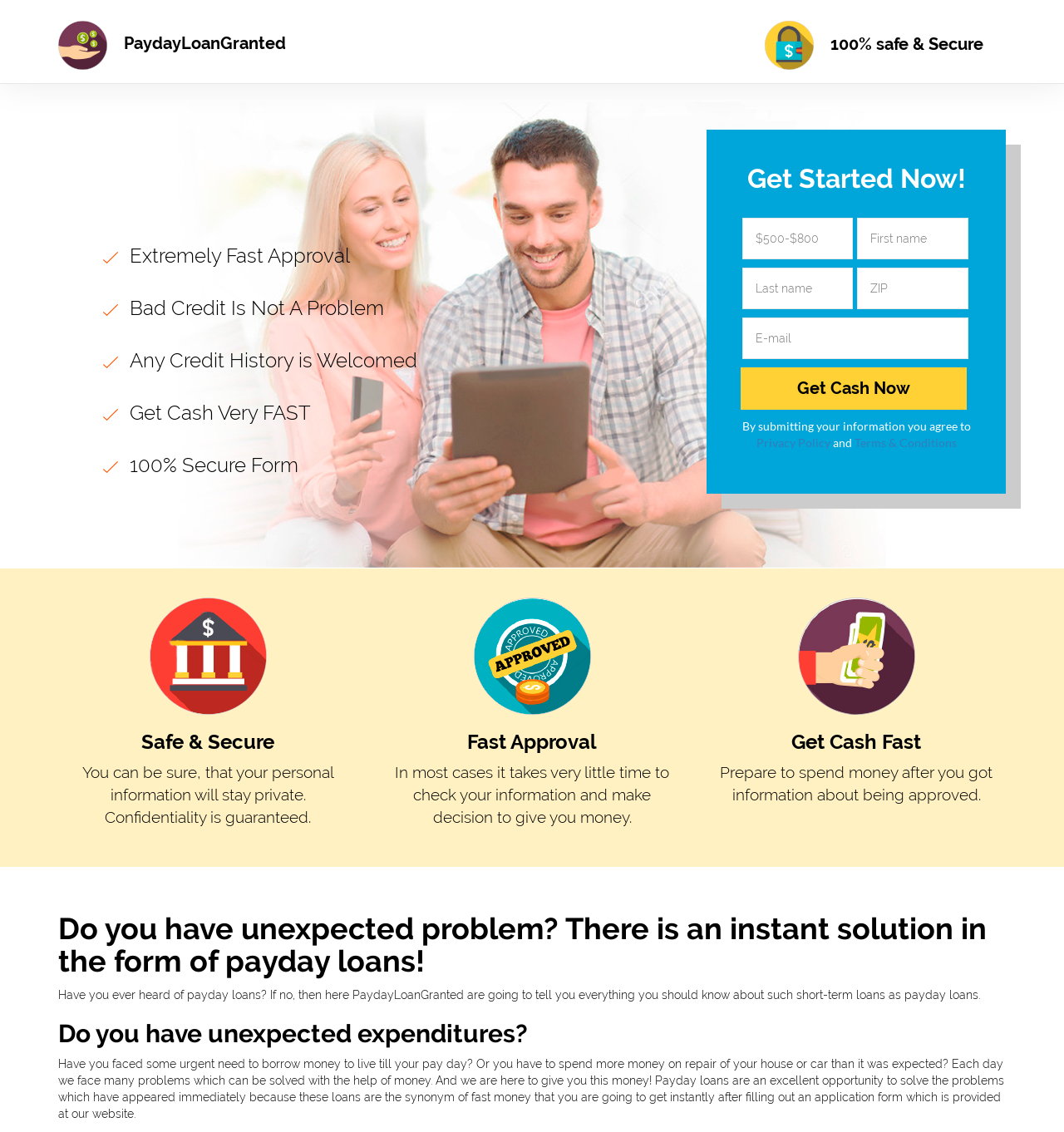Please specify the bounding box coordinates of the area that should be clicked to accomplish the following instruction: "Fill in the 'First name' textbox". The coordinates should consist of four float numbers between 0 and 1, i.e., [left, top, right, bottom].

[0.806, 0.193, 0.91, 0.229]